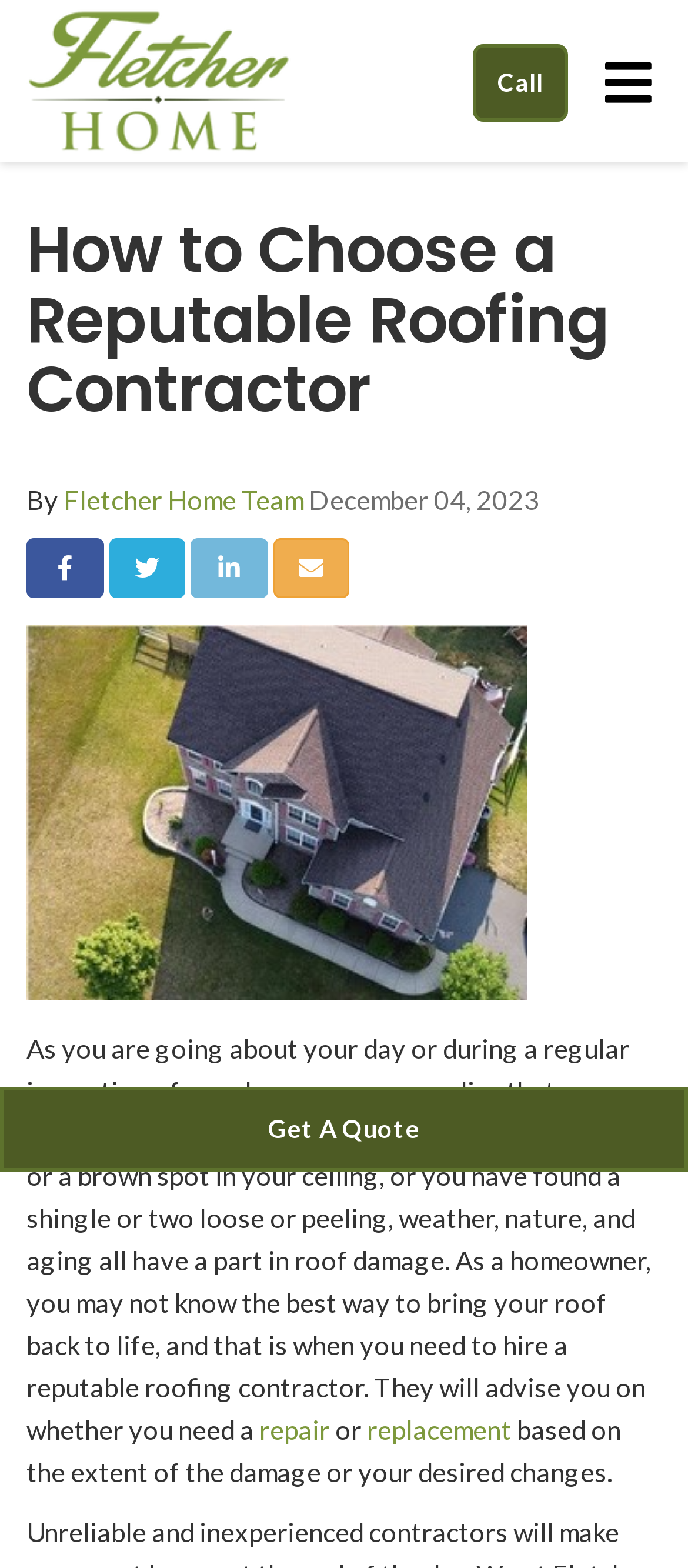Please provide a comprehensive answer to the question below using the information from the image: When was the blog post published?

The publication date of the blog post can be found below the author's name, which is 'December 04, 2023'.